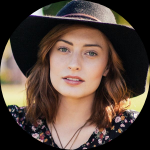Describe all the elements visible in the image meticulously.

The image features a young woman with shoulder-length wavy hair wearing a wide-brimmed black hat. She exhibits a natural, confident expression as she gazes directly into the camera, showcasing a sense of ease and approachability. Her attire is floral, adding a touch of vibrancy to her look, and the soft background suggests an outdoor setting, possibly during spring or summer, enhancing the relaxed atmosphere of the portrait. This image is part of a section labeled "About Me," associated with the name "Jashmin Kenny," indicating a personal or professional profile. The overall composition conveys warmth and invites viewers to connect with her personality.